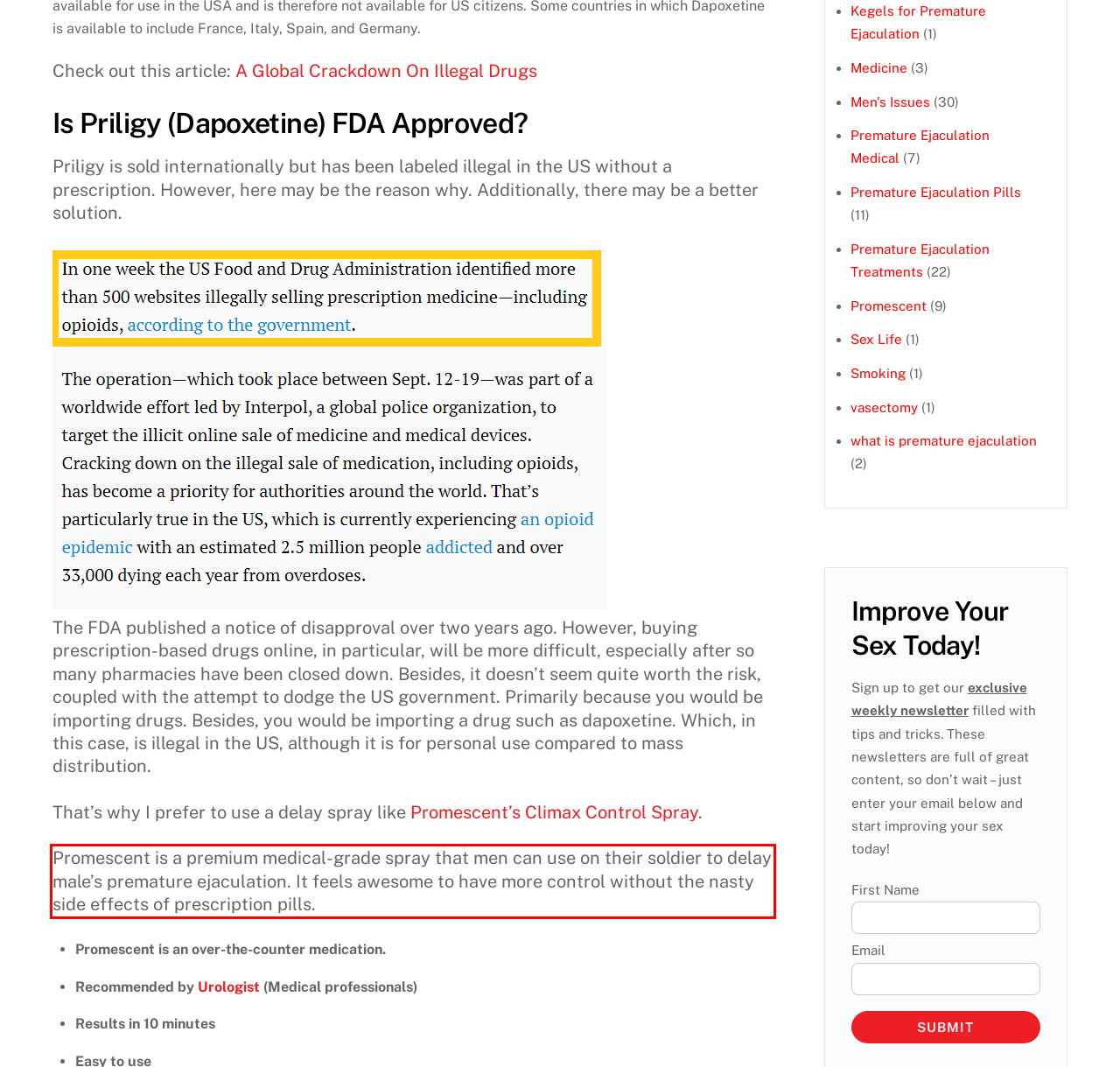Analyze the webpage screenshot and use OCR to recognize the text content in the red bounding box.

Promescent is a premium medical-grade spray that men can use on their soldier to delay male’s premature ejaculation. It feels awesome to have more control without the nasty side effects of prescription pills.